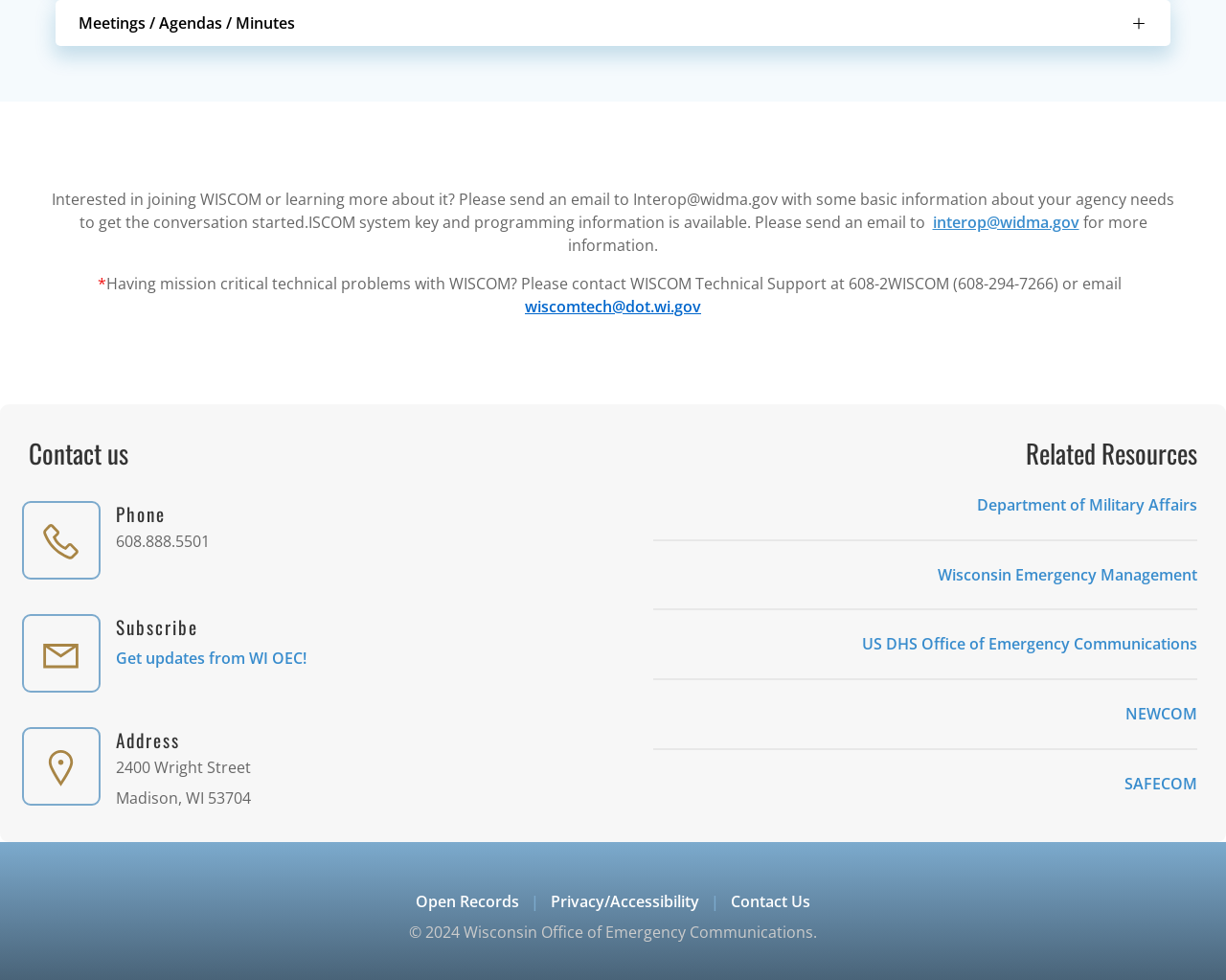Show the bounding box coordinates of the region that should be clicked to follow the instruction: "Get updates from WI OEC."

[0.095, 0.66, 0.25, 0.683]